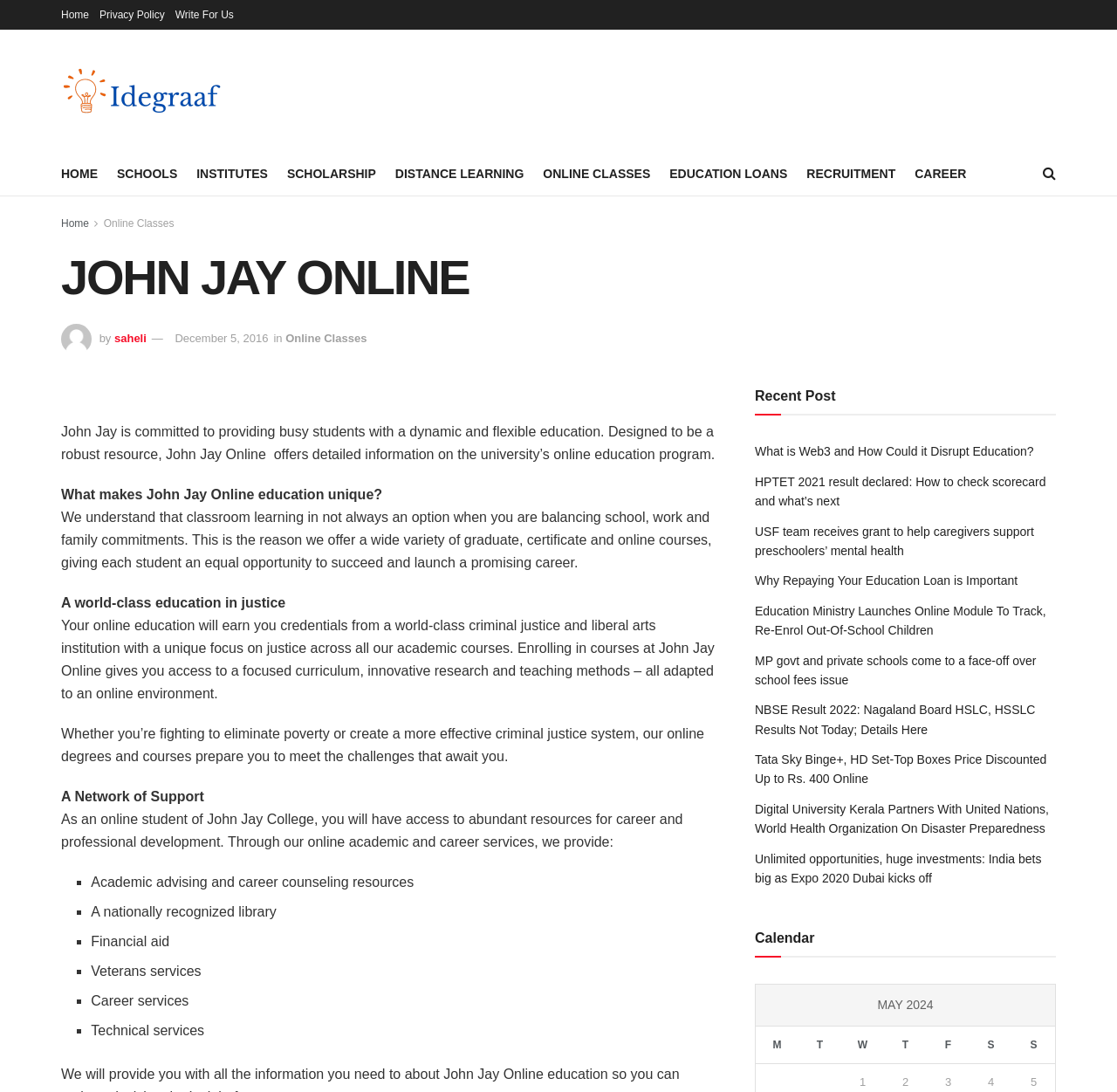Reply to the question with a single word or phrase:
What is the topic of the recent post 'What is Web3 and How Could it Disrupt Education?'?

Web3 and its impact on education